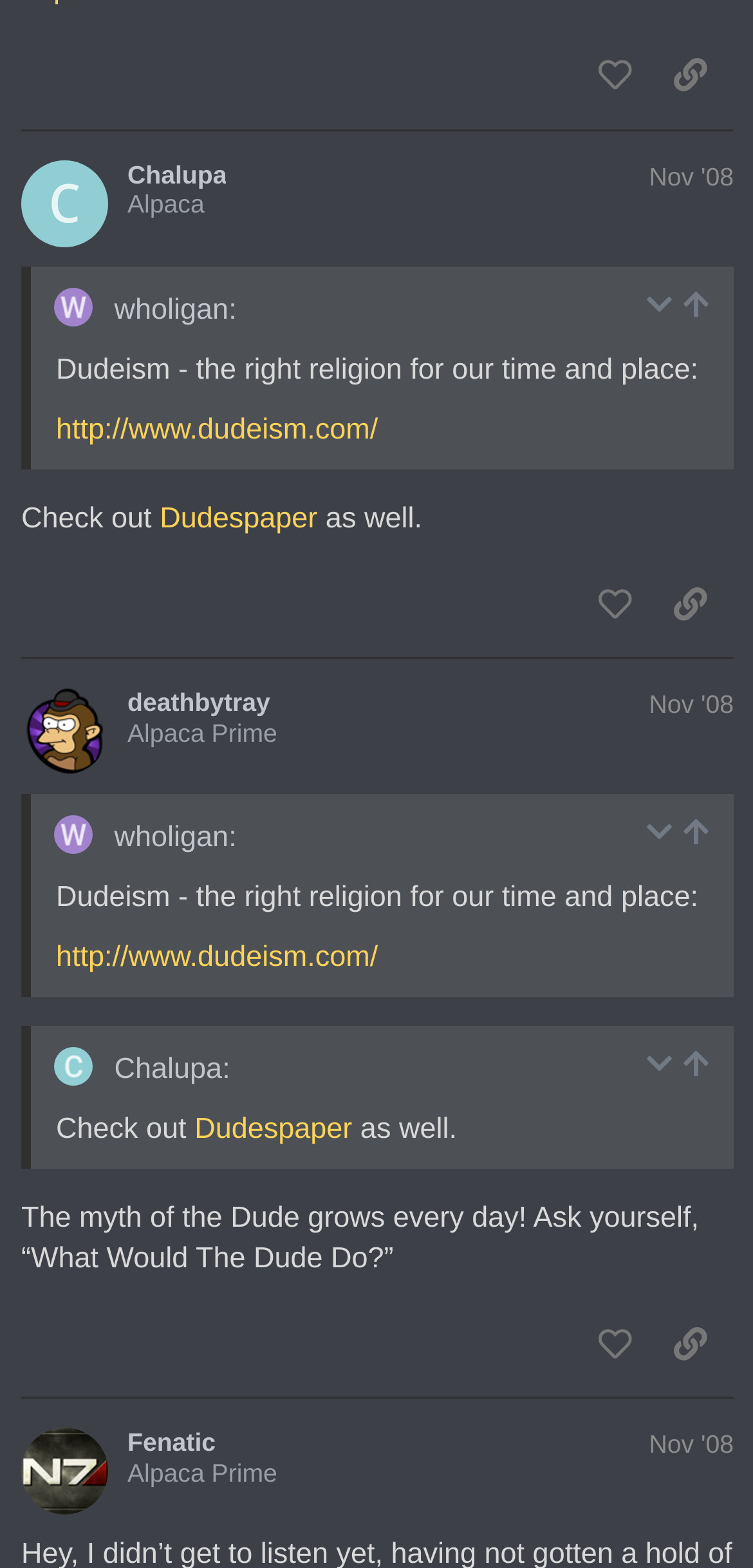What is the function of the 'expand/collapse' button?
Give a detailed and exhaustive answer to the question.

The 'expand/collapse' button is likely used to control the display of a quoted post. When clicked, it would either expand to show the full quote or collapse to hide it. This feature is useful for managing the length of a post and making it easier to read.